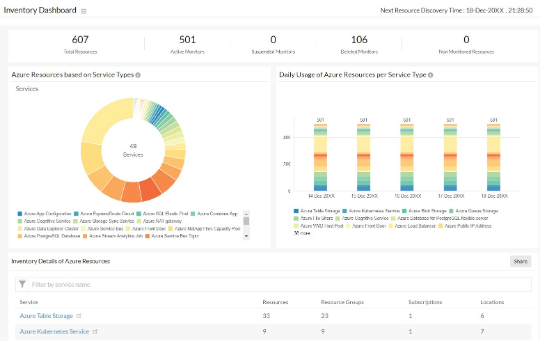Describe all the visual components present in the image.

This image displays the "Inventory Dashboard" for Azure performance monitoring, showcasing a comprehensive overview of resource utilization and service type distribution. The dashboard features two main sections: 

1. **Resource Overview**: A circular chart titled "Azure Resources based on Service Types" visually summarizes the total number of Azure services, with 428 services identified. This section provides quick insights into the different service types active within the Azure environment.

2. **Usage Statistics**: Graphs on the right depict "Daily Usage of Azure Resources per Service Type," allowing users to monitor trends in resource usage over specific dates. Each bar in the graphs represents a different service type, facilitating visual comparison of Azure resources' daily utilization.

Additionally, the lower section titled "Inventory Details of Azure Resources" presents a detailed list of services, including Azure Table Storage and Azure Kubernetes Service, specified by their resource counts, resource groups, subscriptions, and locations.

Overall, this dashboard empowers users to effectively track and manage their Azure resources while identifying potential performance issues.